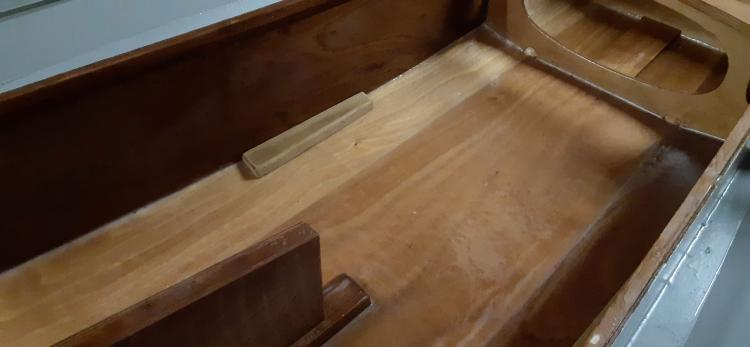What is the purpose of the wooden footrest?
Look at the image and respond with a single word or a short phrase.

Provide stability